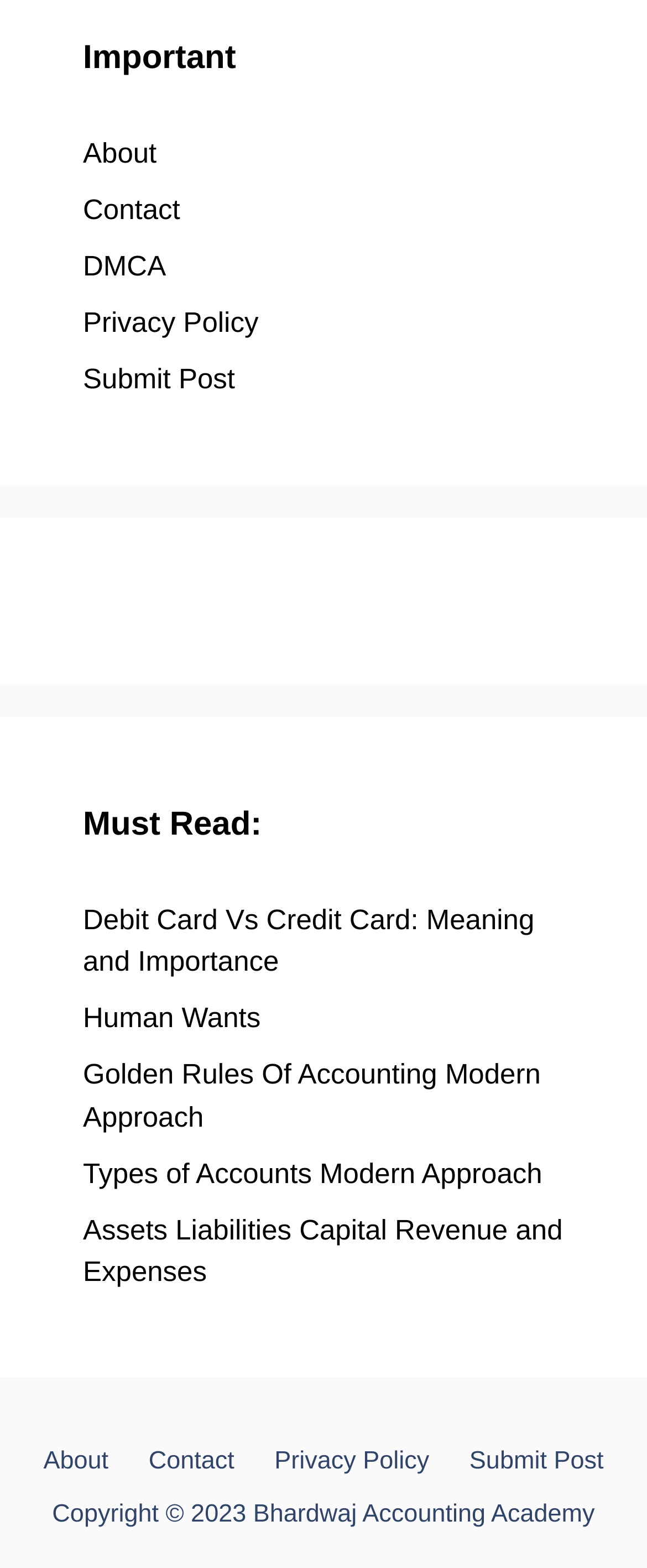What is the copyright year?
Please interpret the details in the image and answer the question thoroughly.

The copyright year can be determined by looking at the StaticText element with the text 'Copyright © 2023 Bhardwaj Accounting Academy'. The year mentioned in the text is 2023.